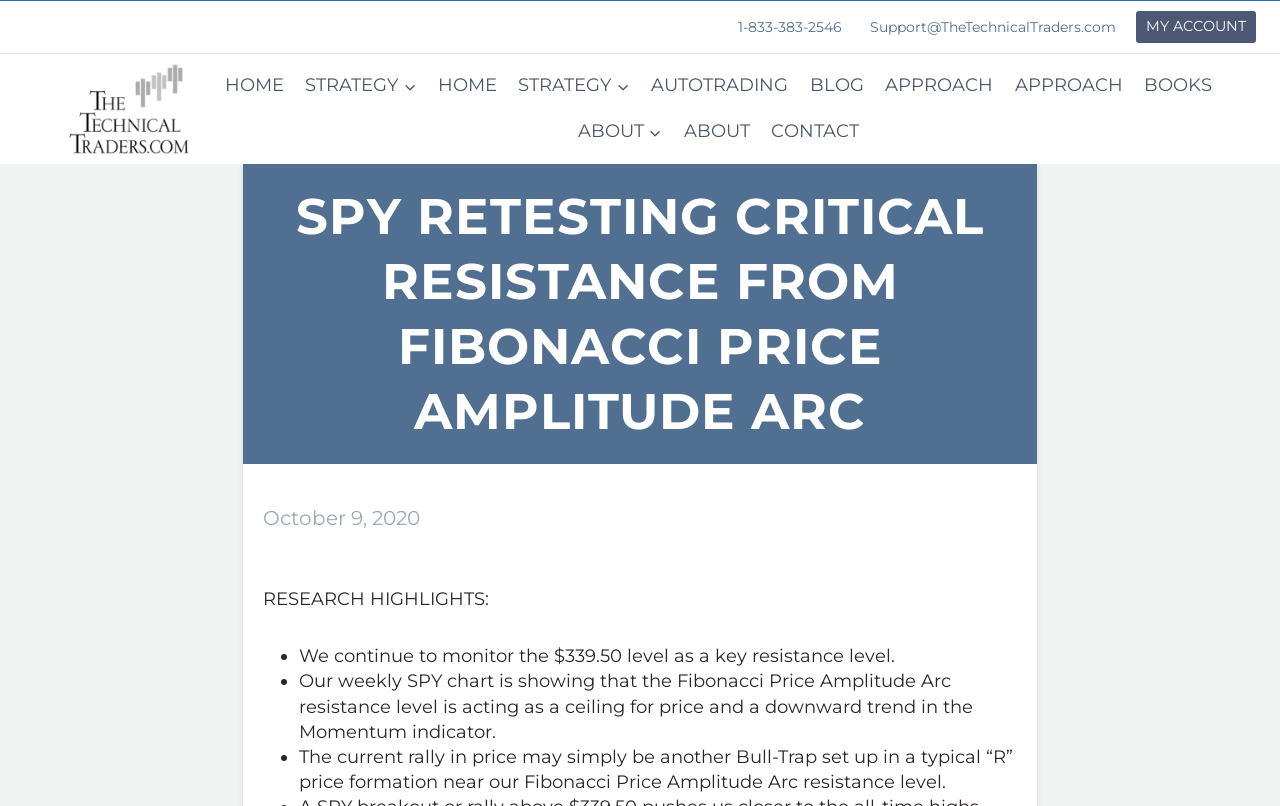Provide a single word or phrase to answer the given question: 
What is the type of chart mentioned in the research highlight?

SPY chart